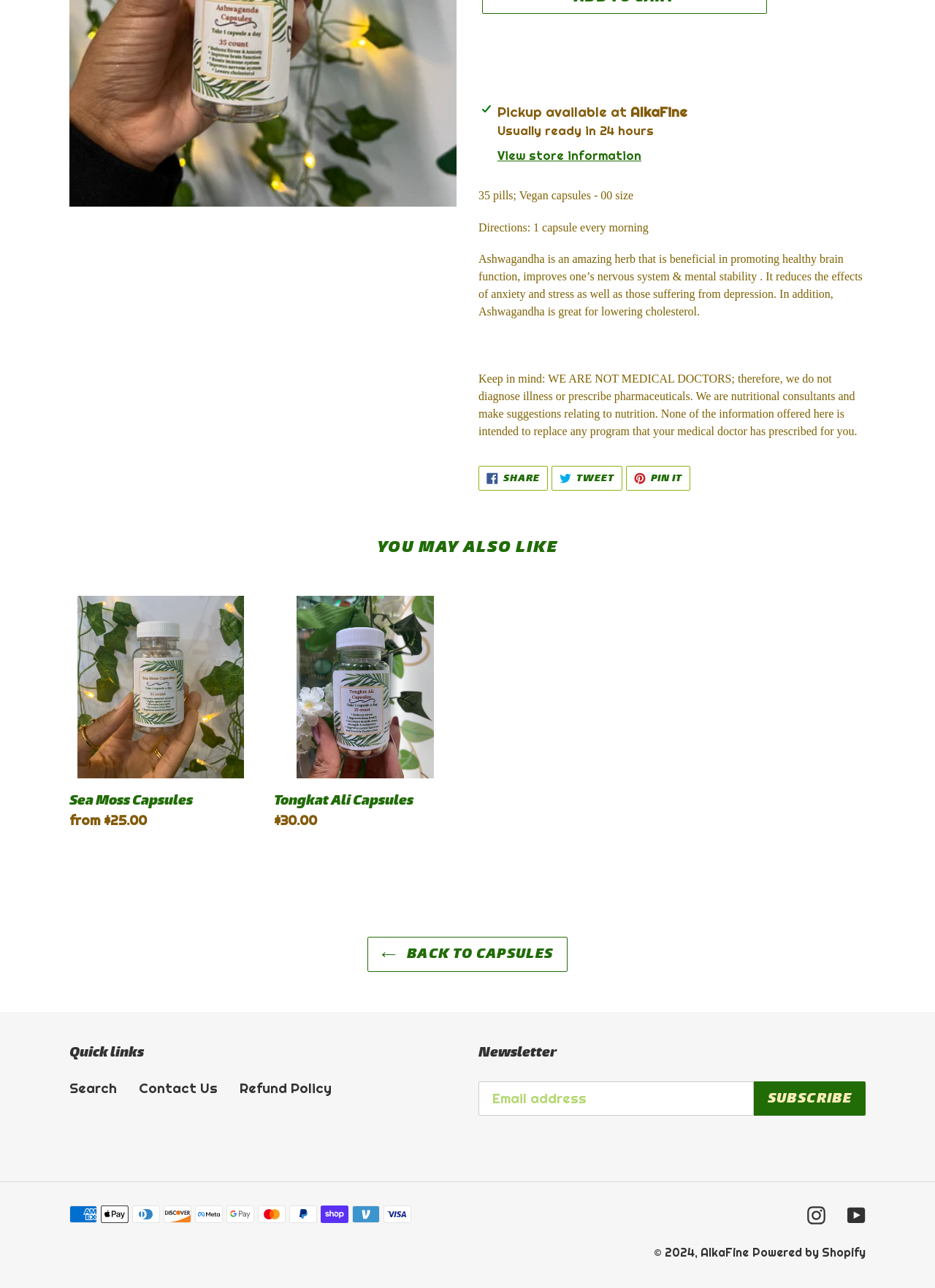Locate the UI element that matches the description Tweet Tweet on Twitter in the webpage screenshot. Return the bounding box coordinates in the format (top-left x, top-left y, bottom-right x, bottom-right y), with values ranging from 0 to 1.

[0.59, 0.361, 0.665, 0.381]